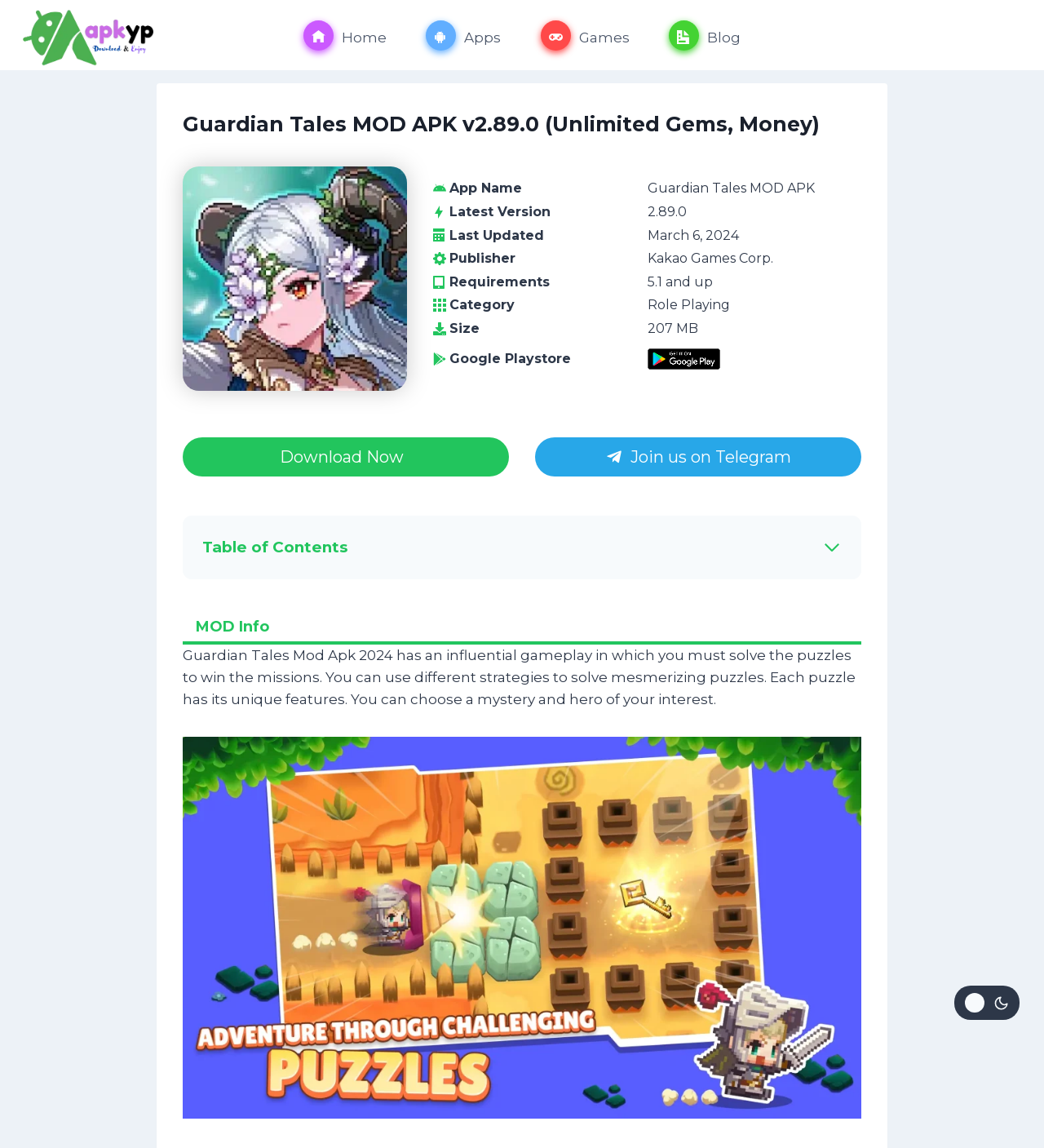Provide a brief response to the question below using one word or phrase:
What is the name of the APK?

Guardian Tales MOD APK